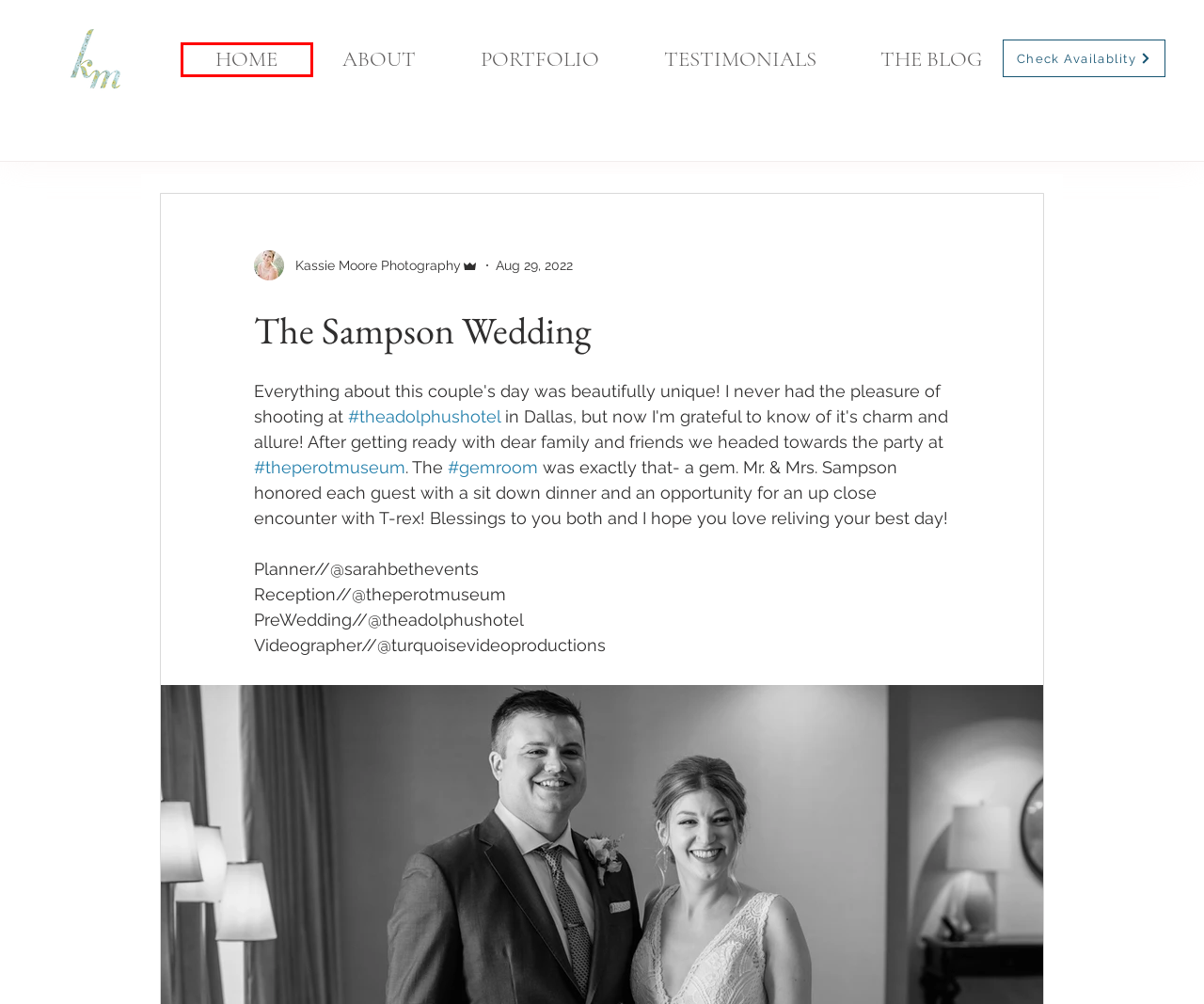You are provided with a screenshot of a webpage containing a red rectangle bounding box. Identify the webpage description that best matches the new webpage after the element in the bounding box is clicked. Here are the potential descriptions:
A. #theadolphushotel
B. Photography Dallas | Kassie Moore Photography
C. #gemroom
D. TESTIMONIALS | Kassie Moore Photo
E. THE BLOG | Kassie Moore Photo
F. #theperotmuseum
G. CONTACT Dallas Fort Worth Texas  | Kassie Moore Photo
H. Wedding Photographer | Kassie Moore Photography, LLC | Fort Worth

H